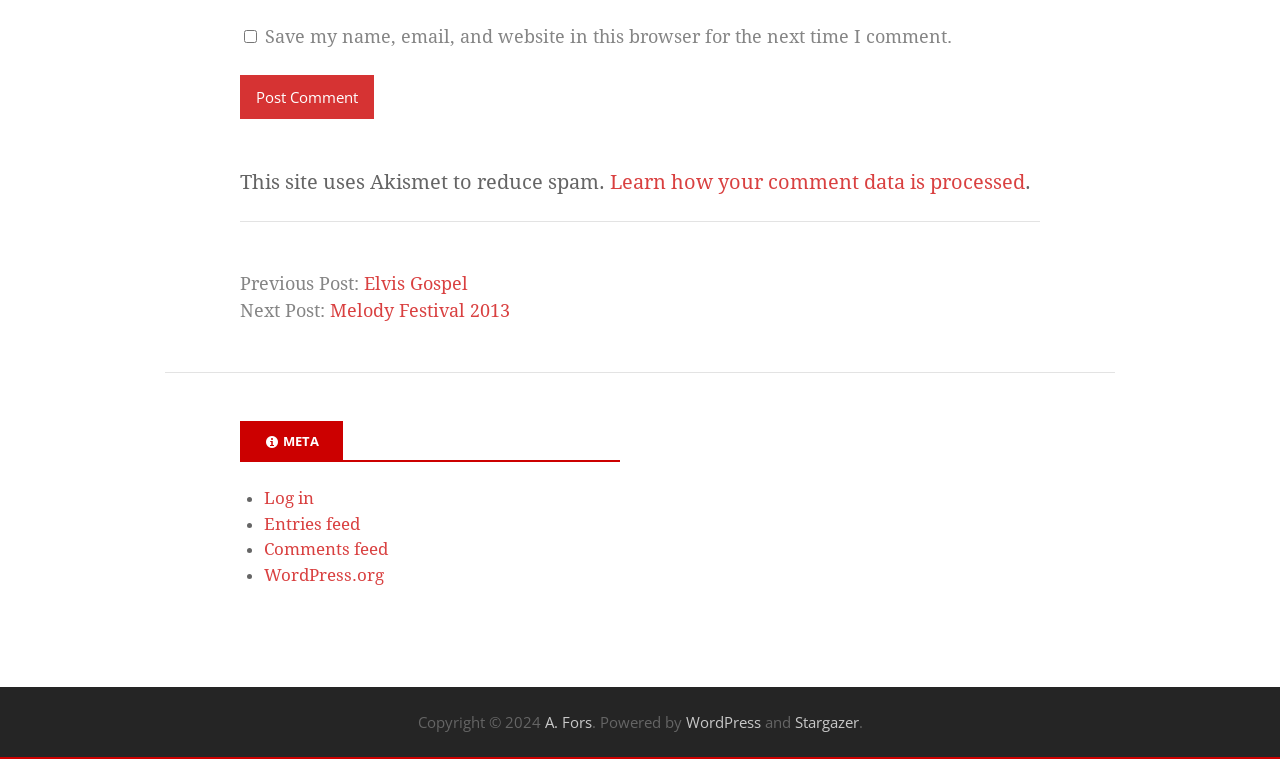Using the image as a reference, answer the following question in as much detail as possible:
Who is the copyright holder of this website?

The static text 'Copyright © 2024 A. Fors' suggests that A. Fors is the copyright holder of this website.